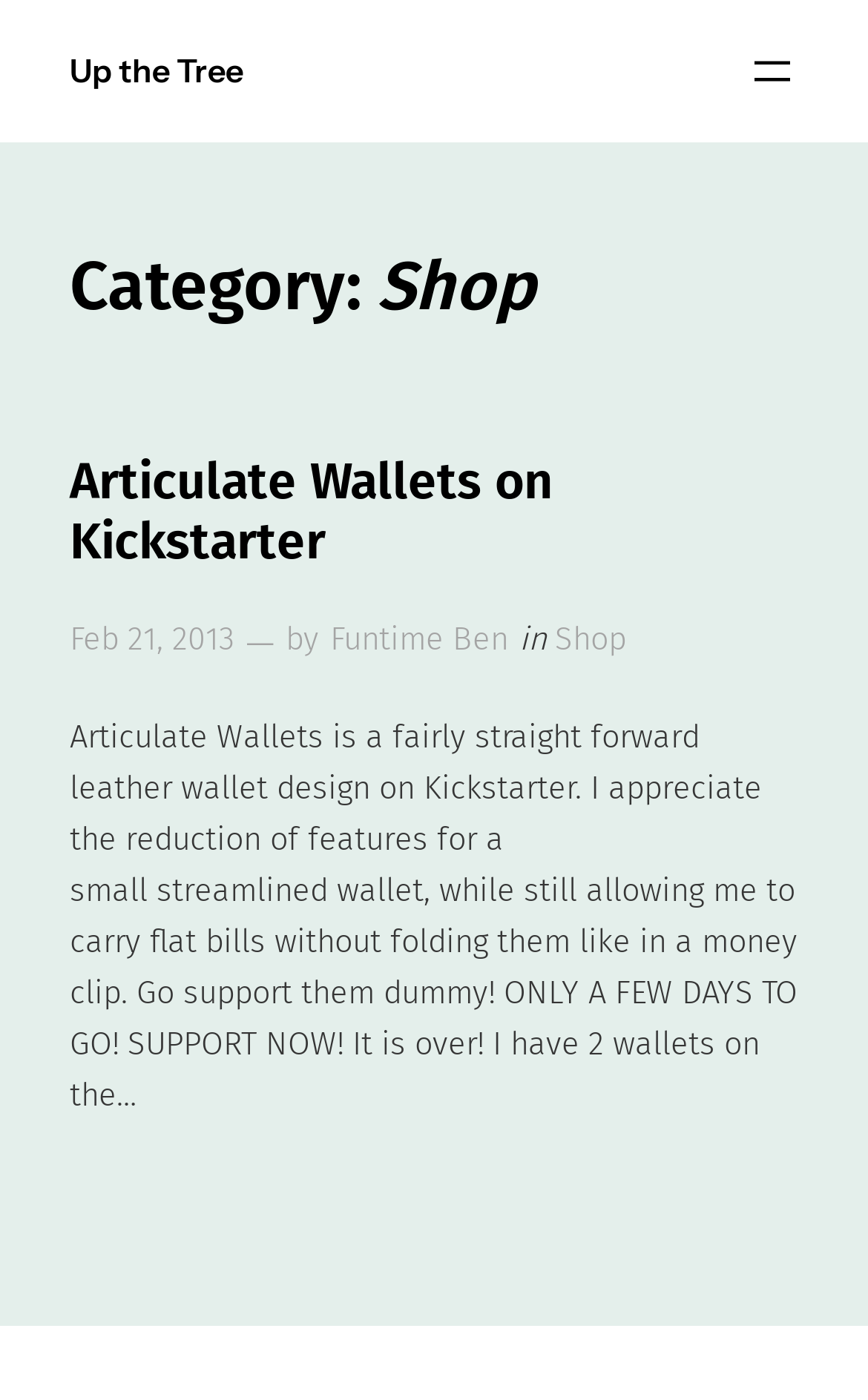Create a detailed narrative describing the layout and content of the webpage.

The webpage is a blog post about a Kickstarter project, specifically a leather wallet design. At the top left, there is a link to "Up the Tree", which is also the title of the webpage. On the top right, there is a navigation menu labeled "Main" with a button to open a menu.

Below the navigation menu, the main content of the page begins. A heading "Category: Shop" is displayed, followed by another heading "Articulate Wallets on Kickstarter", which is also a link to the Kickstarter project. 

Underneath the headings, there is a timestamp "Feb 21, 2013" and the author's name "Funtime Ben" with a link to their profile. The text "in Shop" is also present, indicating the category of the post.

The main content of the post is a paragraph of text that describes the Articulate Wallets project, praising its design and encouraging readers to support it on Kickstarter. The text is quite long and takes up most of the page.